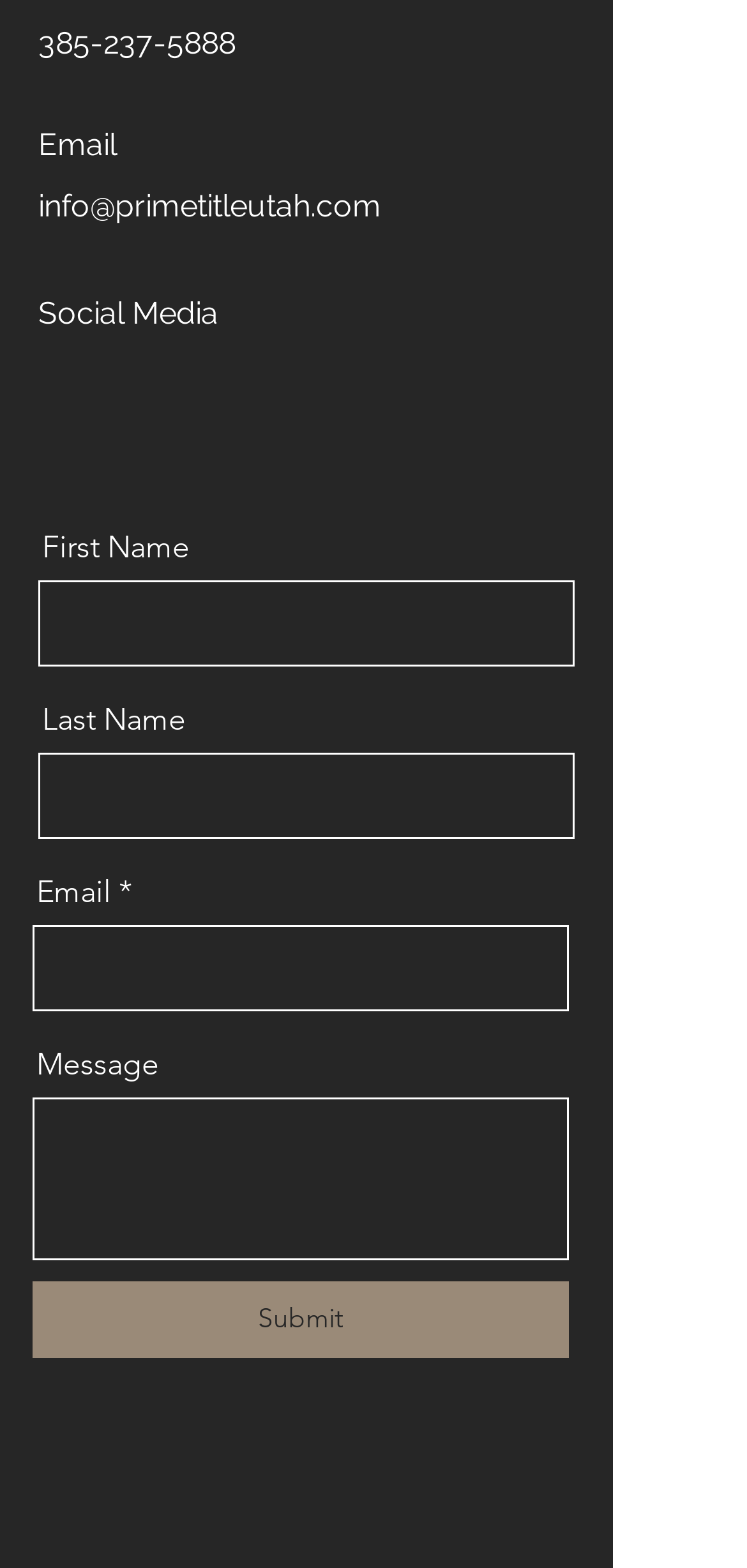Respond to the question with just a single word or phrase: 
What is the phone number to contact?

385-237-5888